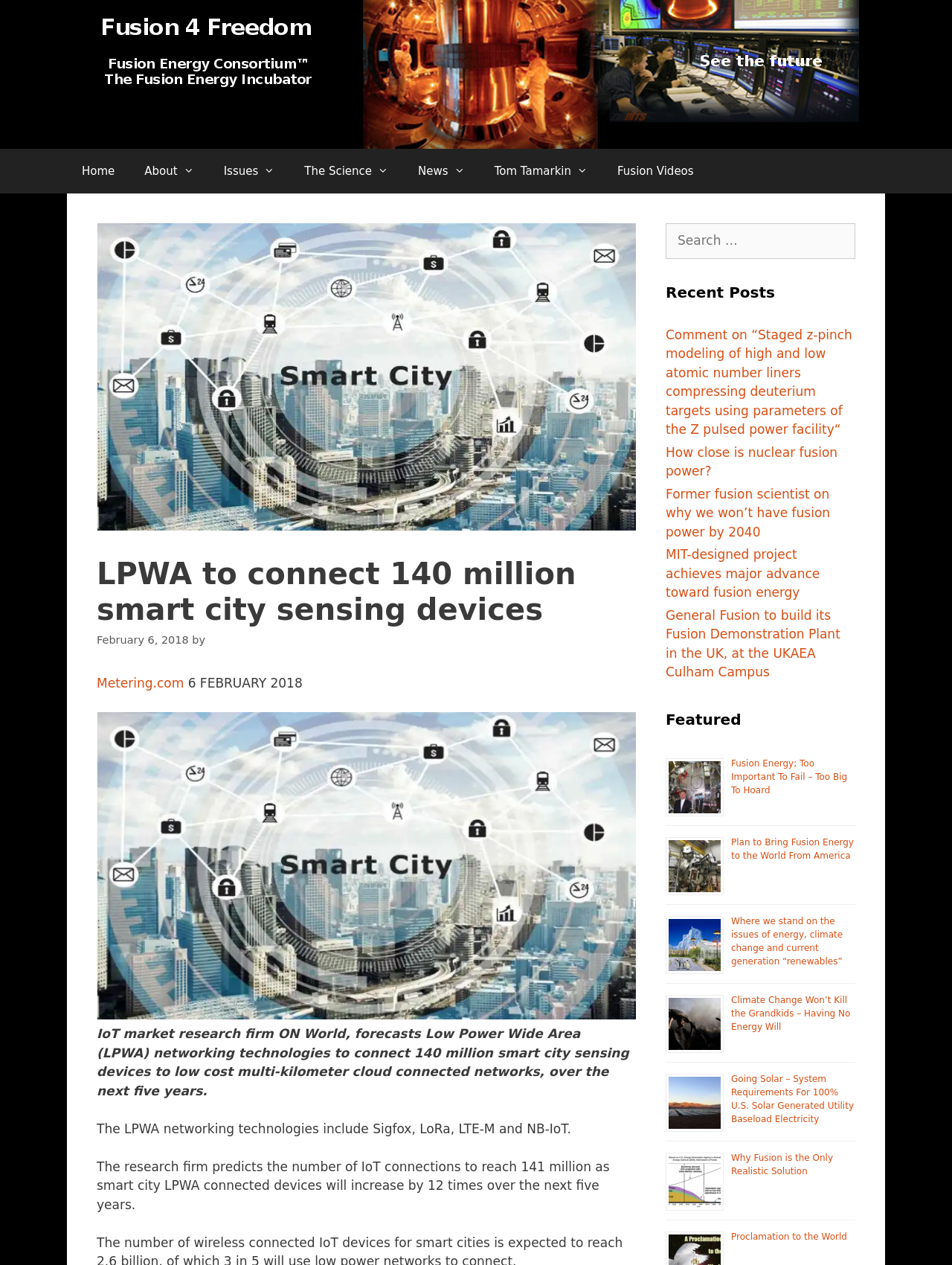Based on what you see in the screenshot, provide a thorough answer to this question: What is the title of the featured article?

The webpage features an article with the title 'Fusion Energy; Too Important To Fail – Too Big To Hoard', which is accompanied by an image and a link to the article.